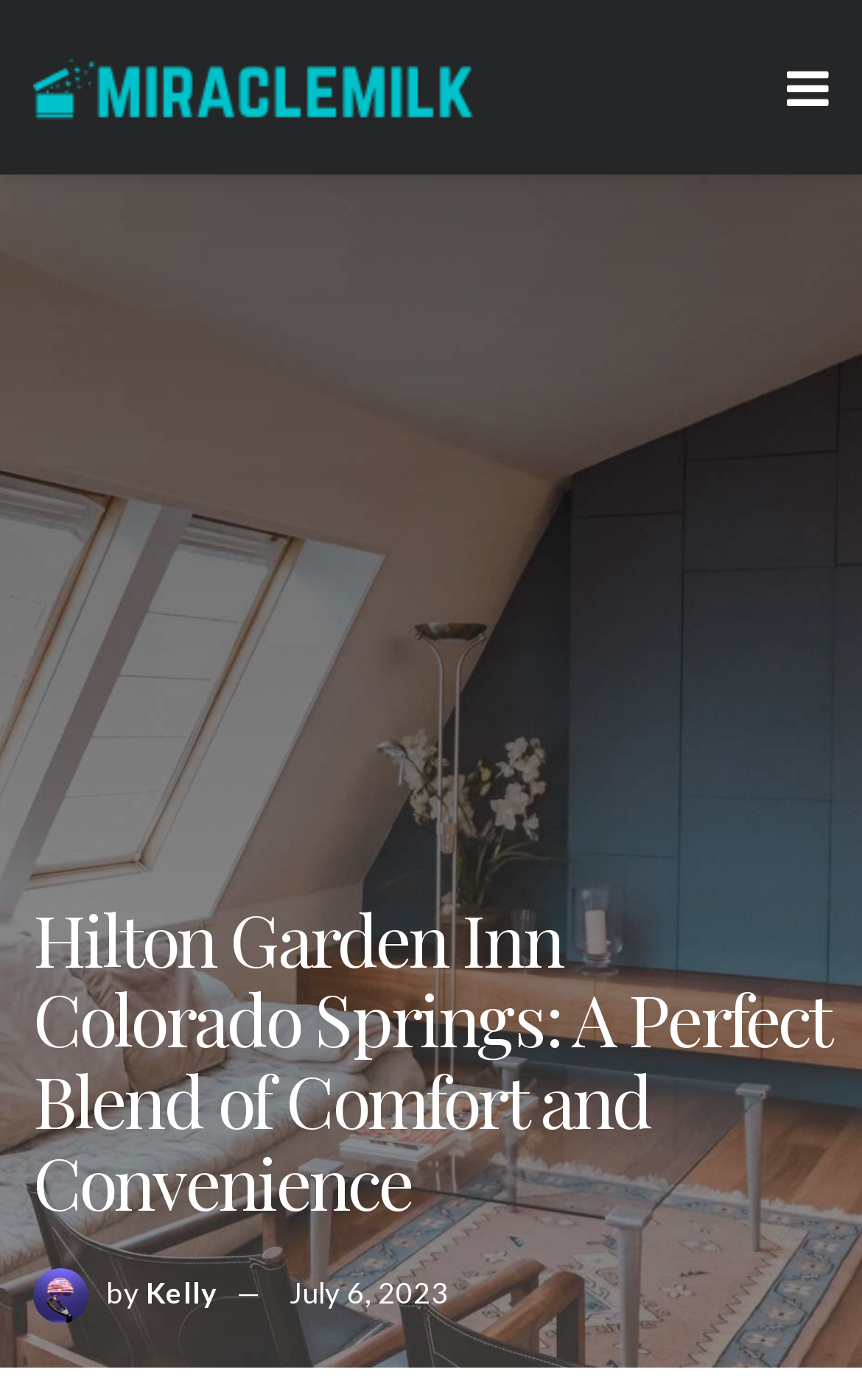Extract the primary header of the webpage and generate its text.

Hilton Garden Inn Colorado Springs: A Perfect Blend of Comfort and Convenience